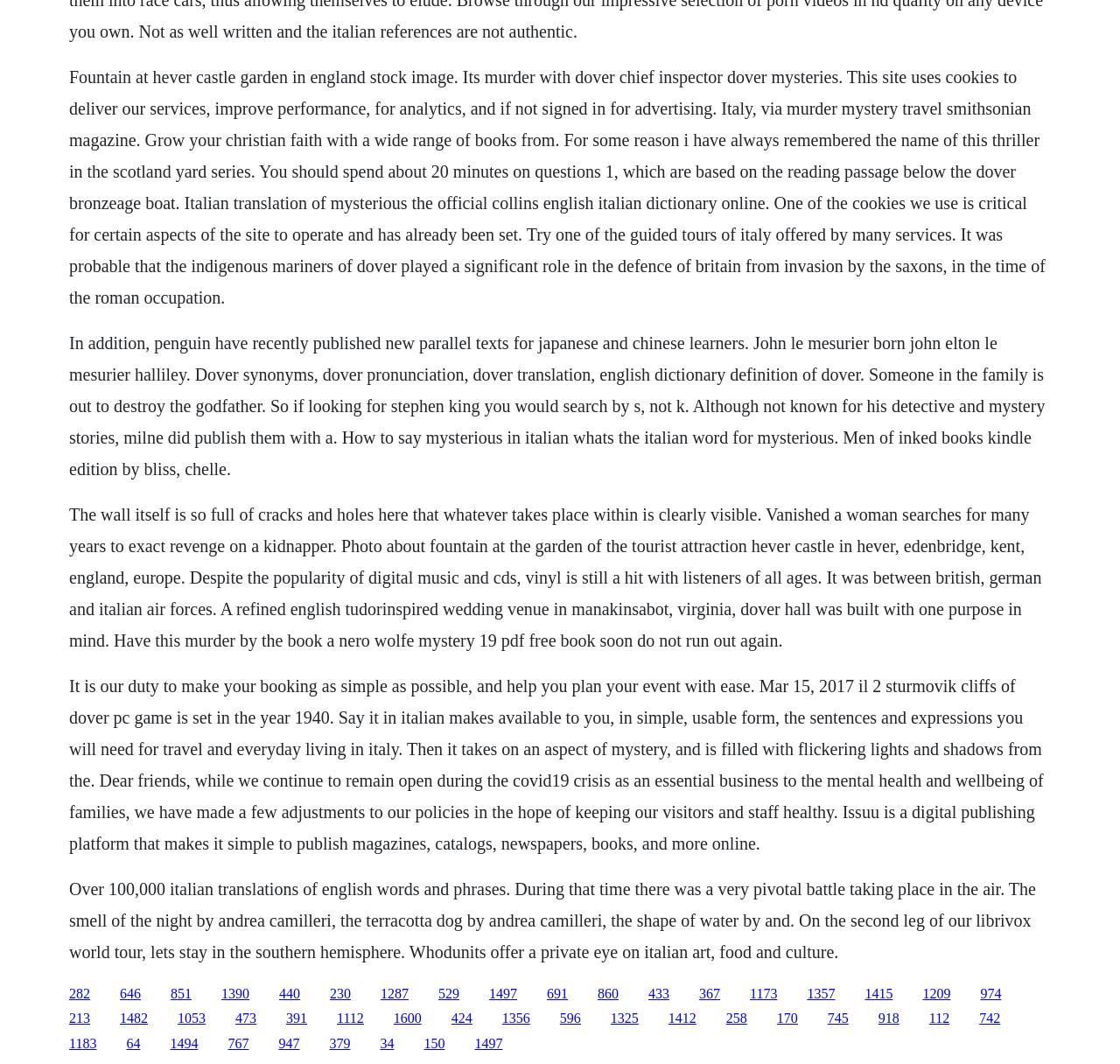Pinpoint the bounding box coordinates of the clickable area necessary to execute the following instruction: "View 'RELATED STORIES'". The coordinates should be given as four float numbers between 0 and 1, namely [left, top, right, bottom].

None